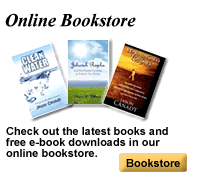How many book covers are showcased on the banner?
Please provide a single word or phrase as your answer based on the screenshot.

Three